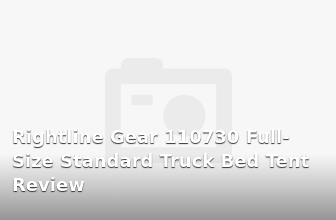Where is the tent positioned in the image? Based on the image, give a response in one word or a short phrase.

Above the text